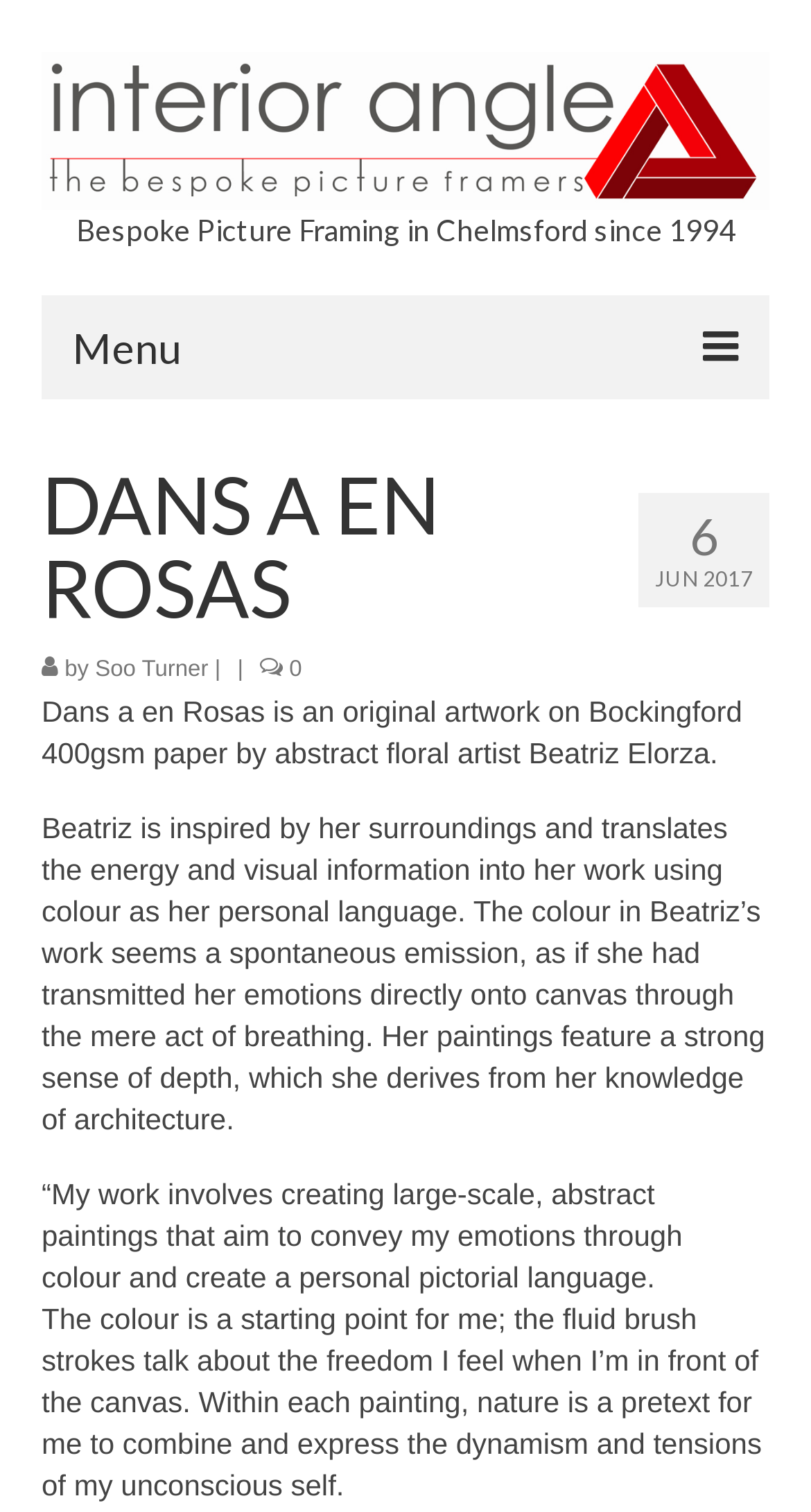Please identify the bounding box coordinates for the region that you need to click to follow this instruction: "annotate an idea".

None